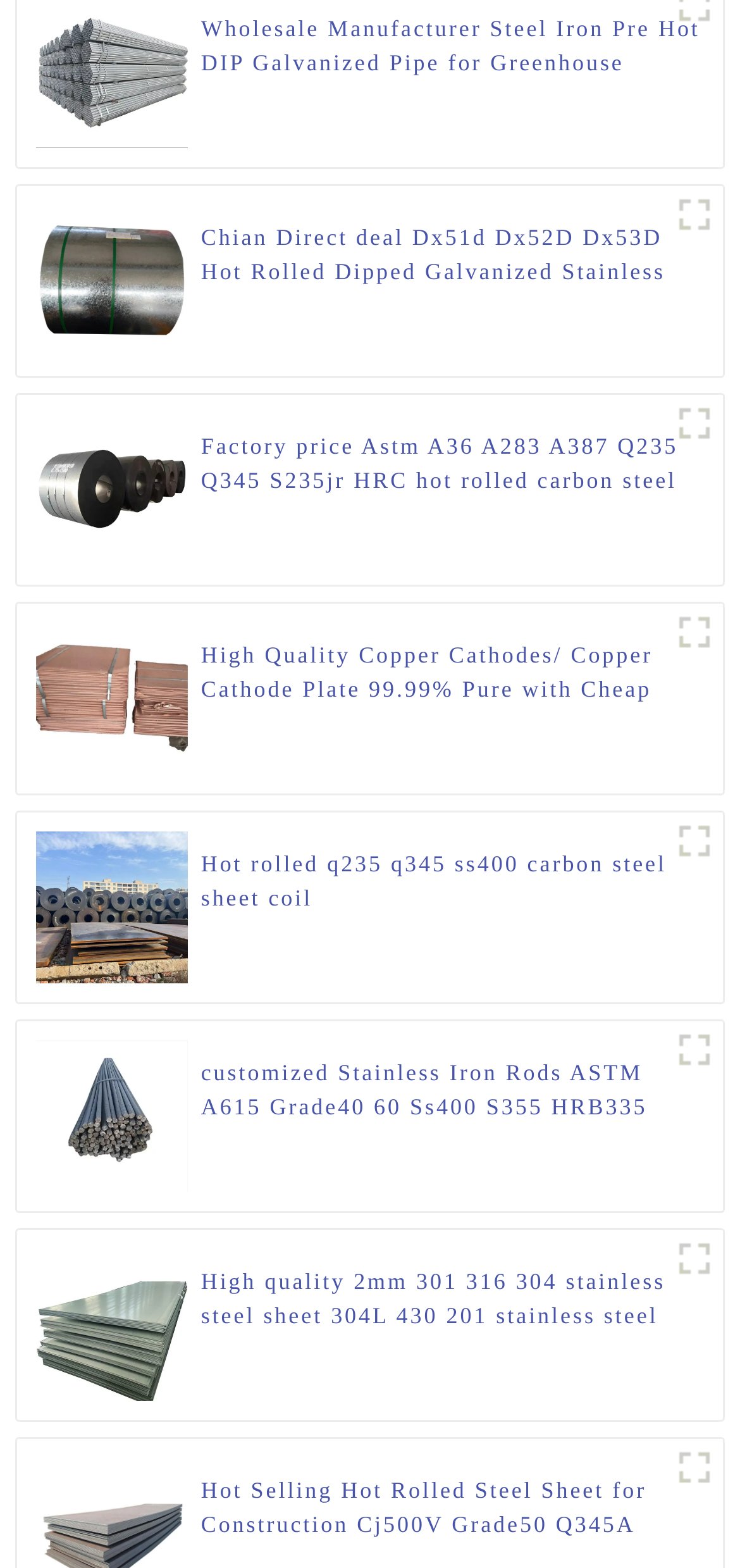Kindly determine the bounding box coordinates of the area that needs to be clicked to fulfill this instruction: "Learn about Chian Direct deal Dx51d Dx52D Dx53D Hot Rolled Dipped Galvanized Stainless Steel Coils for Steel Building Material".

[0.272, 0.141, 0.952, 0.184]